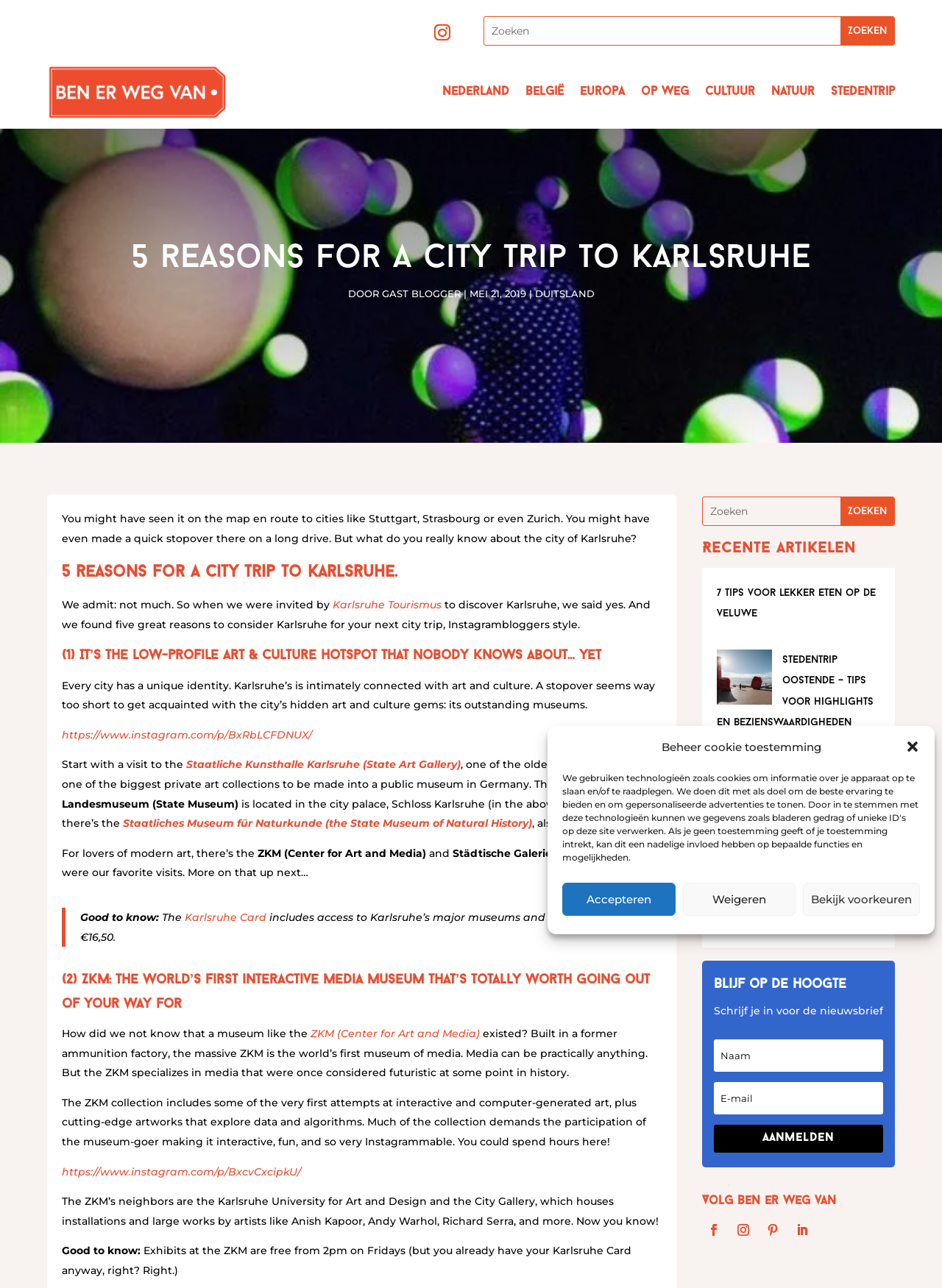Identify the bounding box coordinates necessary to click and complete the given instruction: "Subscribe to the newsletter".

[0.758, 0.807, 0.937, 0.832]